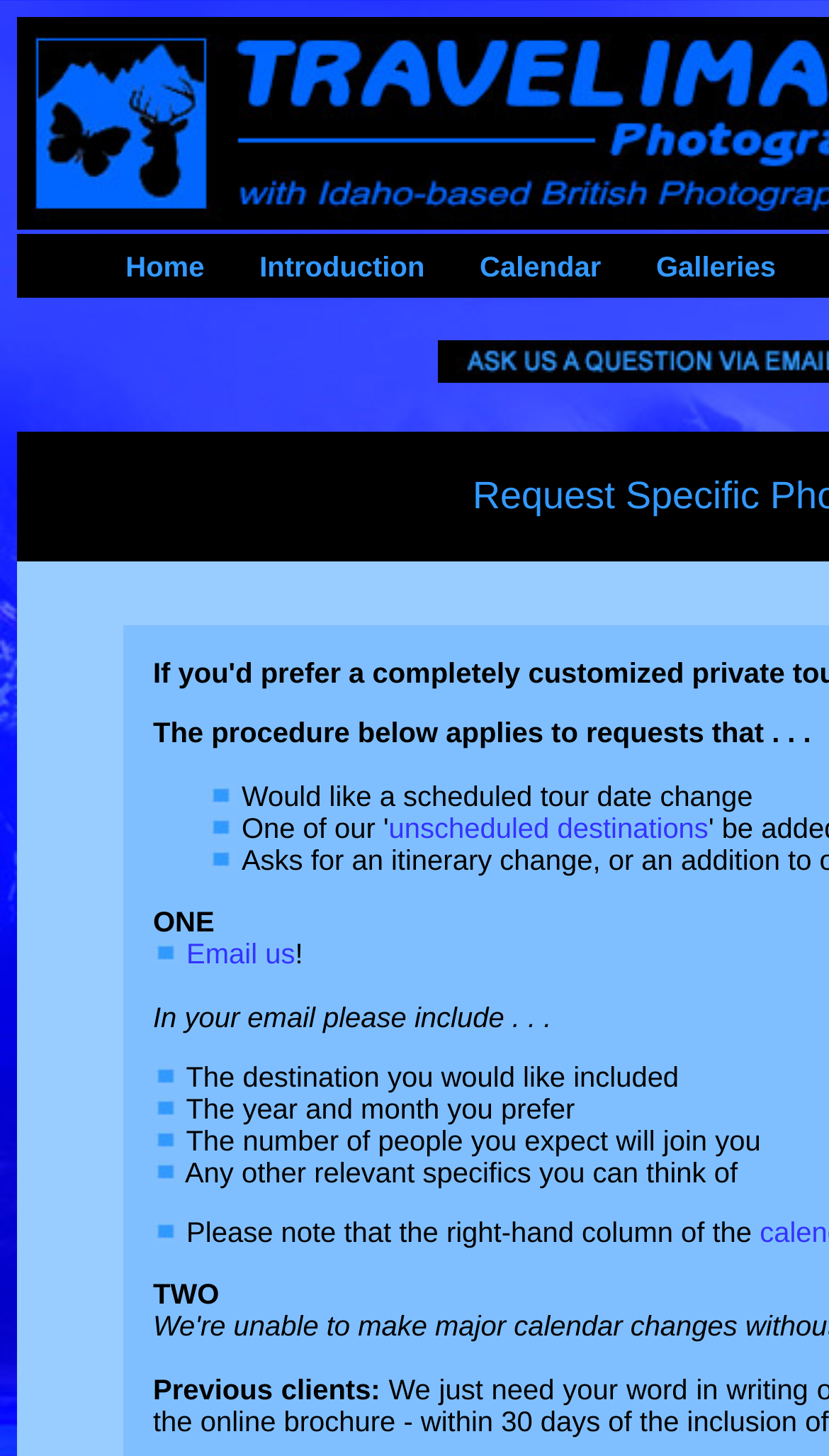What is the purpose of the procedure described on the webpage? Look at the image and give a one-word or short phrase answer.

To request a scheduled tour date change